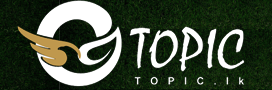Using the information shown in the image, answer the question with as much detail as possible: What is the font style of the accompanying text?

The accompanying text 'TOPIC' is displayed prominently in a clear, modern font, emphasizing its brand identity.